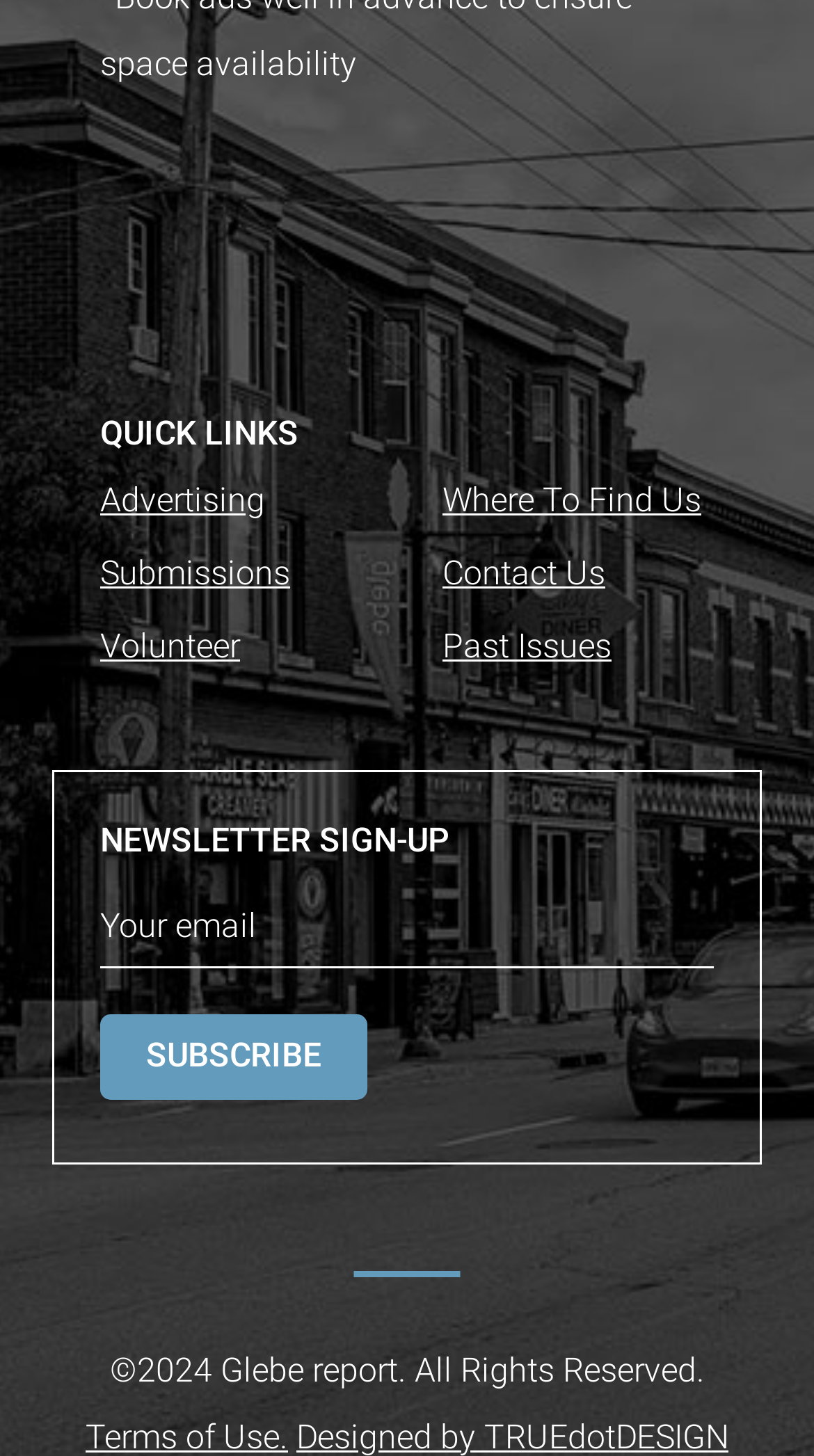Carefully observe the image and respond to the question with a detailed answer:
How many links are in the footer menu?

The footer menu contains six links: 'Advertising', 'Submissions', 'Volunteer', 'Where To Find Us', 'Contact Us', and 'Past Issues'.